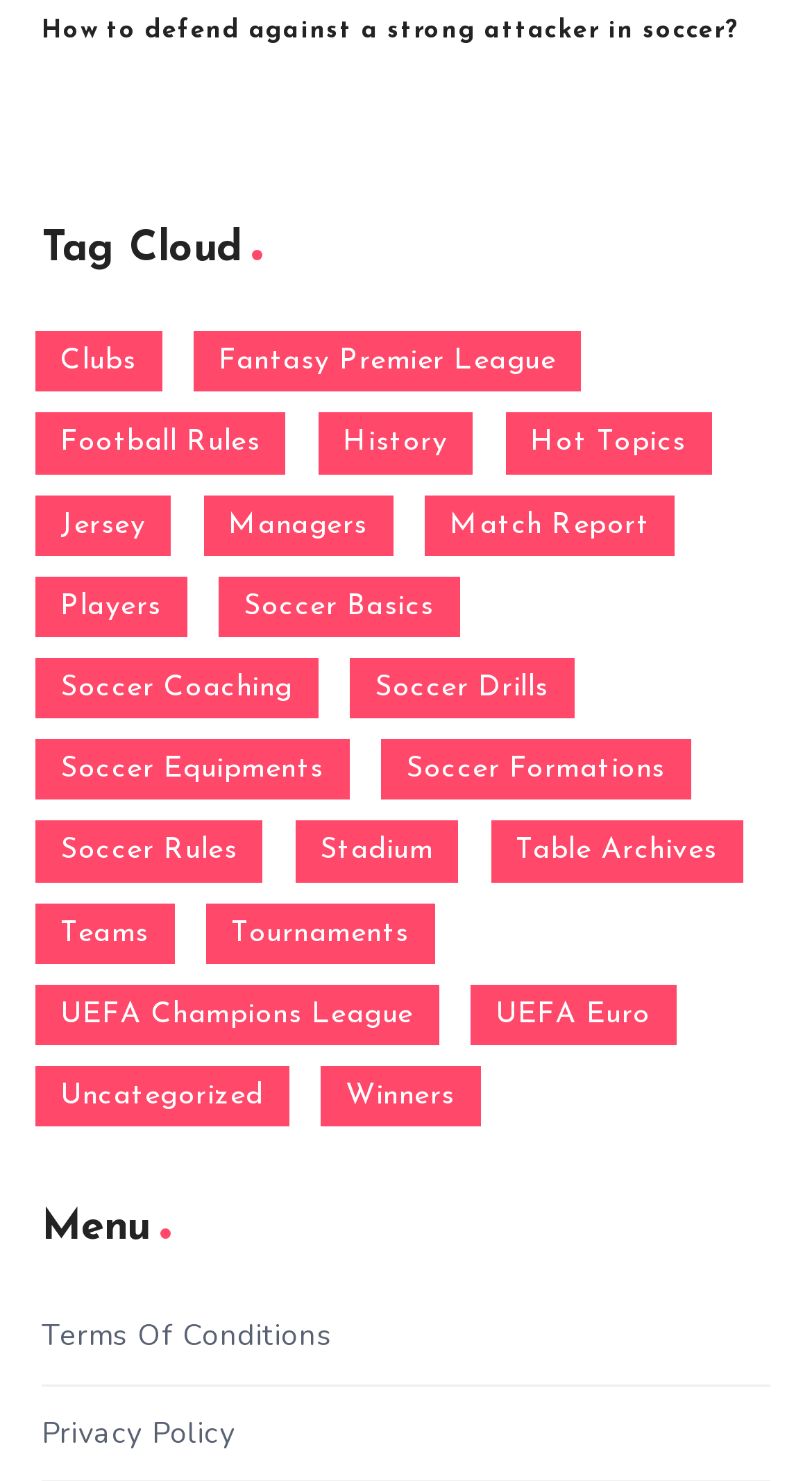How many links are in the tag cloud?
Look at the image and provide a short answer using one word or a phrase.

24